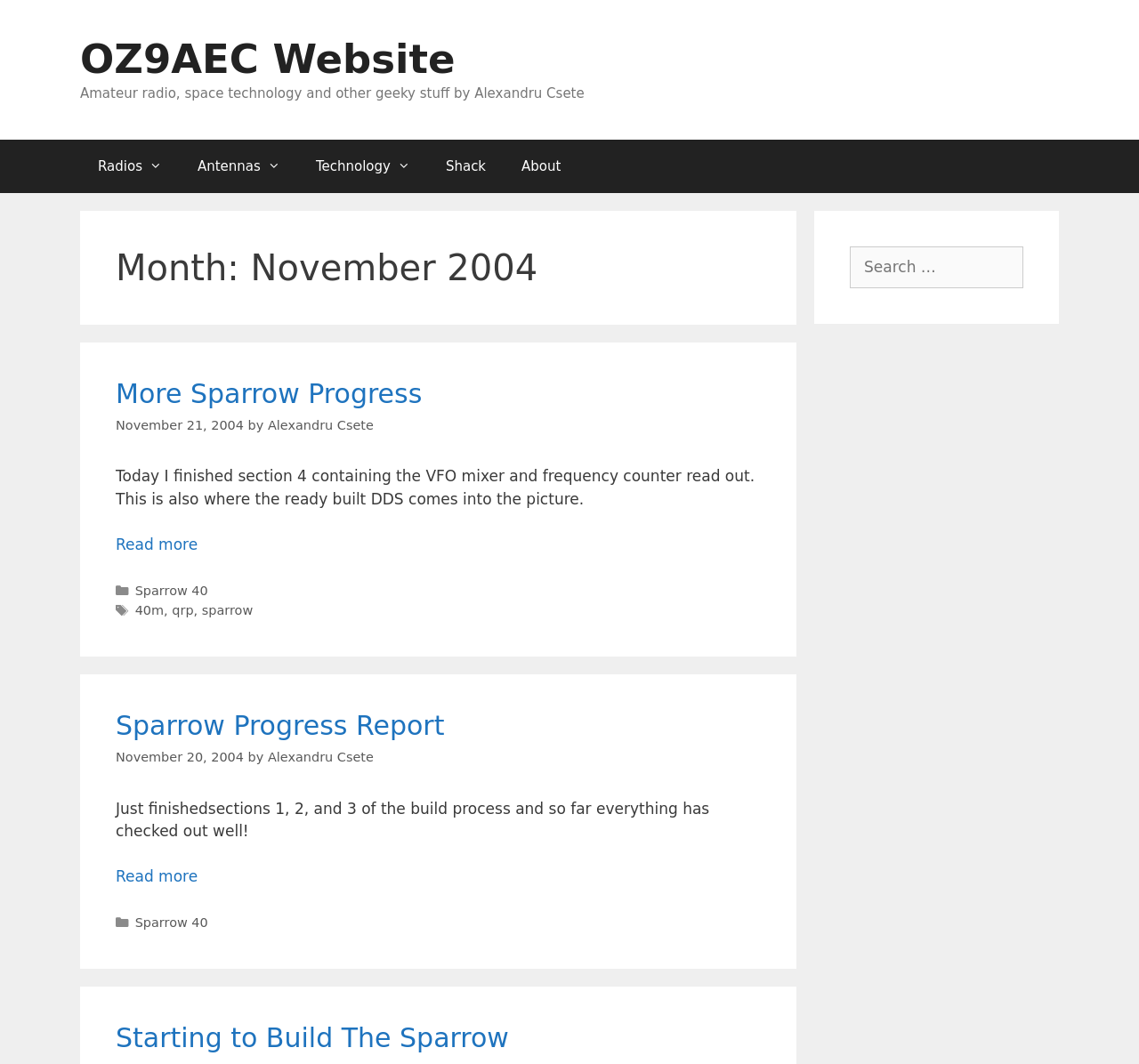Use the details in the image to answer the question thoroughly: 
What is the date of the post 'Sparrow Progress Report'?

The post 'Sparrow Progress Report' has a timestamp of November 20, 2004, indicating when the post was published.